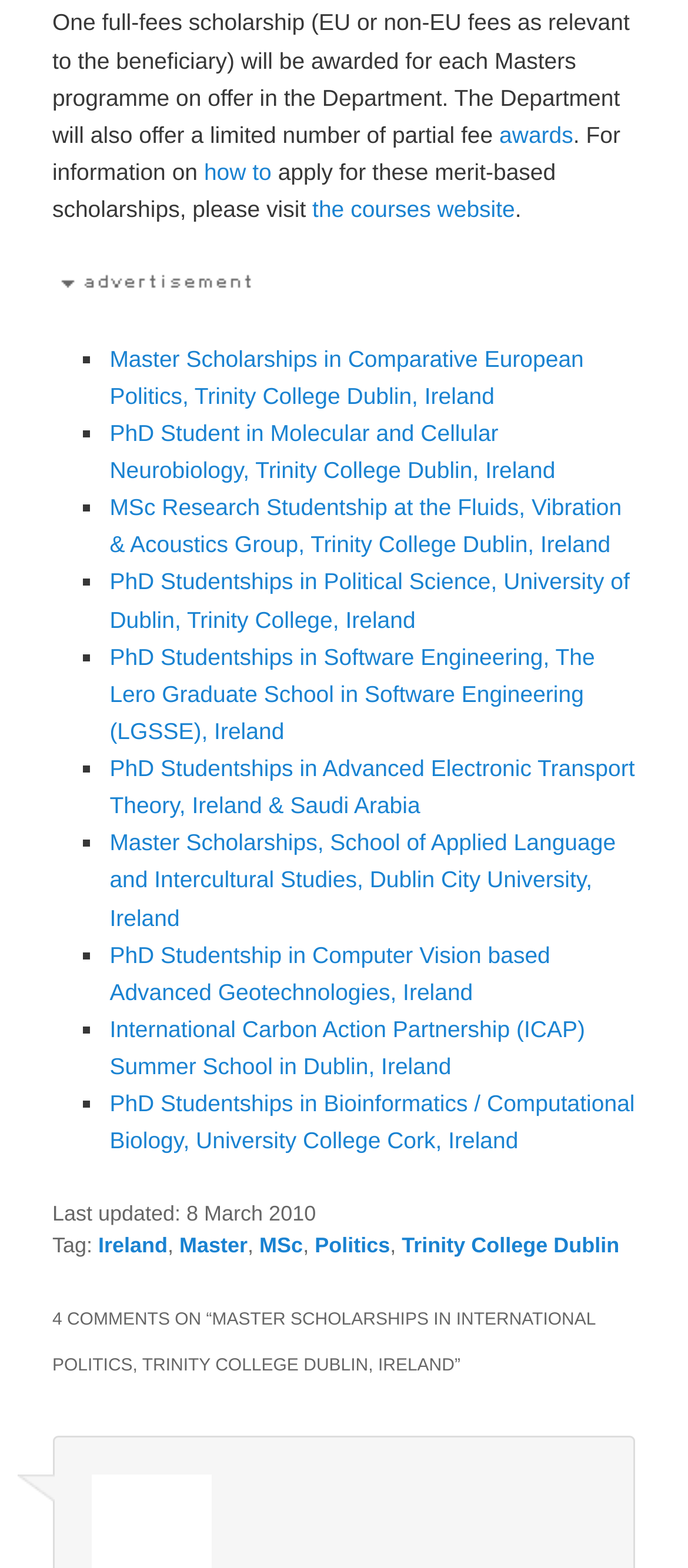How many links are there in the footer section of the webpage?
Please use the visual content to give a single word or phrase answer.

5